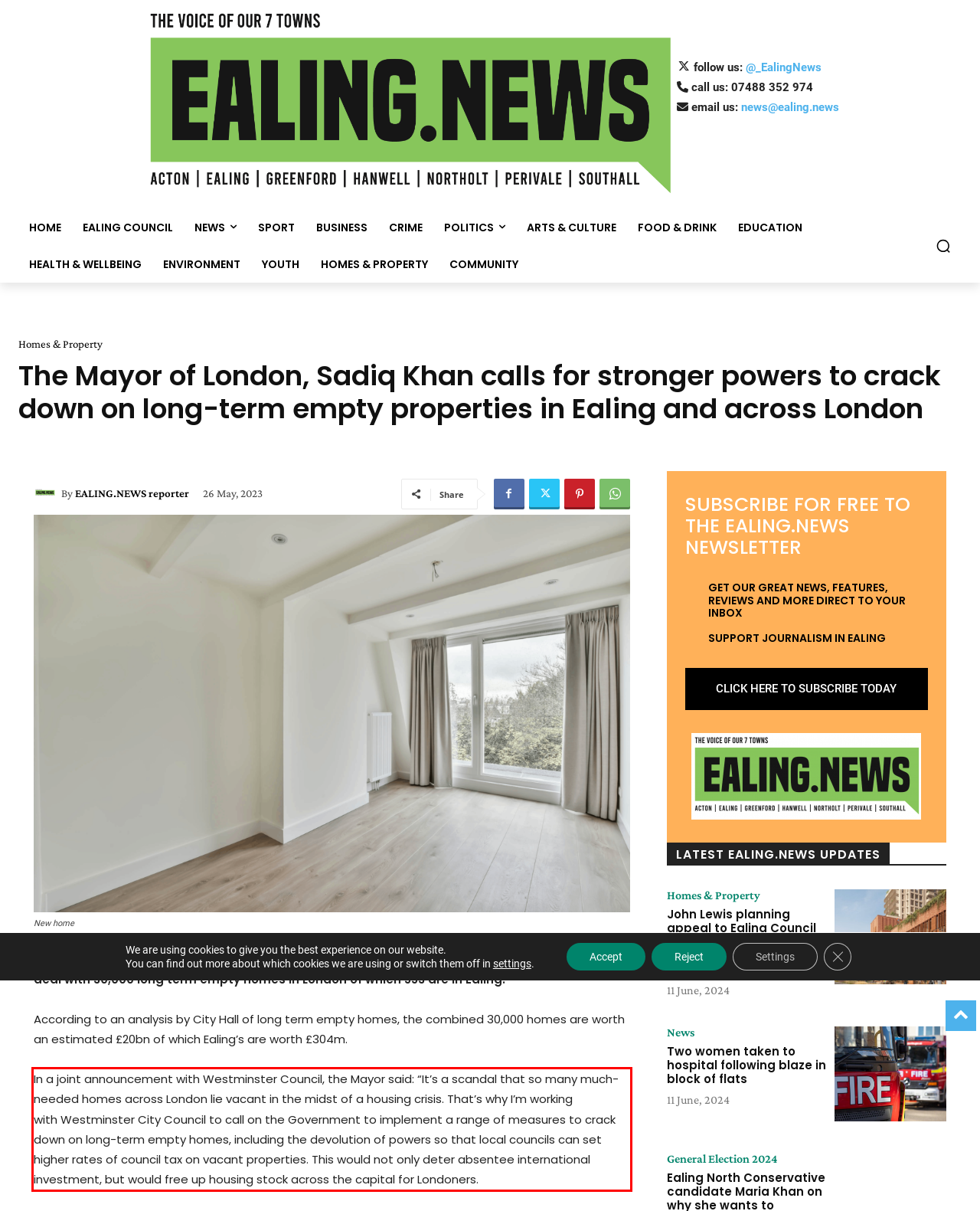There is a screenshot of a webpage with a red bounding box around a UI element. Please use OCR to extract the text within the red bounding box.

In a joint announcement with Westminster Council, the Mayor said: “It’s a scandal that so many much-needed homes across London lie vacant in the midst of a housing crisis. That’s why I’m working with Westminster City Council to call on the Government to implement a range of measures to crack down on long-term empty homes, including the devolution of powers so that local councils can set higher rates of council tax on vacant properties. This would not only deter absentee international investment, but would free up housing stock across the capital for Londoners.